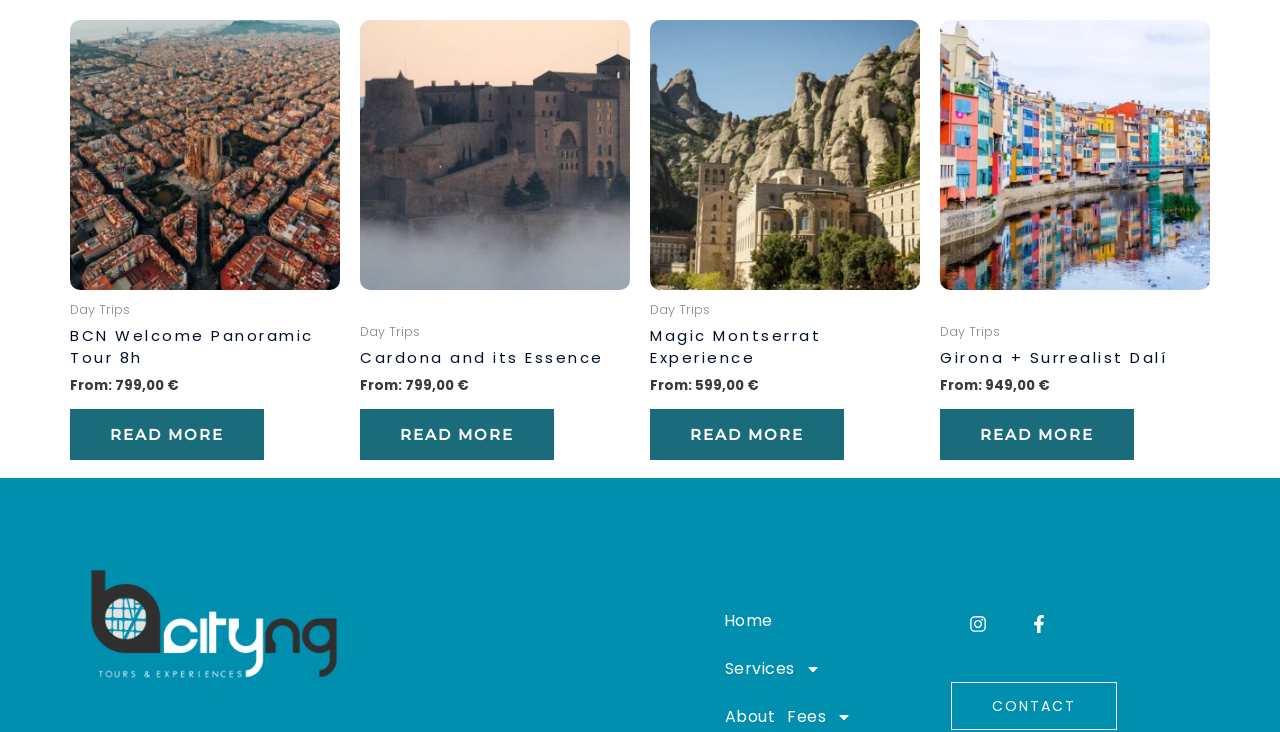Could you please study the image and provide a detailed answer to the question:
What is the purpose of the 'Read more' links?

The 'Read more' links are identified by their StaticText elements with the text 'READ MORE'. These elements are children of the link elements that provide more information about each day trip. The purpose of these links is to allow users to read more about the day trip and its details.